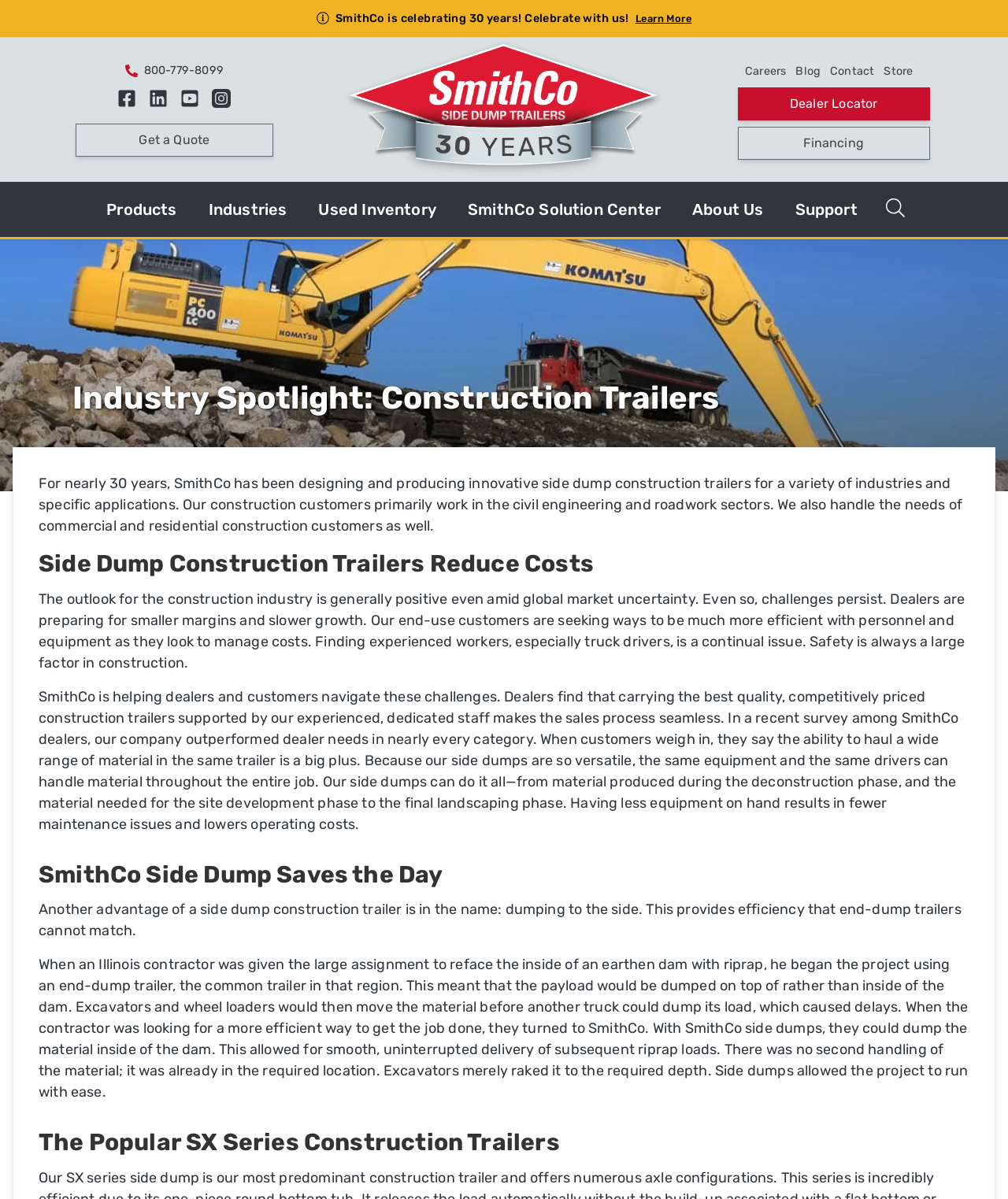Please find the bounding box for the UI component described as follows: "aria-label="Like us on Facebook"".

[0.117, 0.074, 0.135, 0.09]